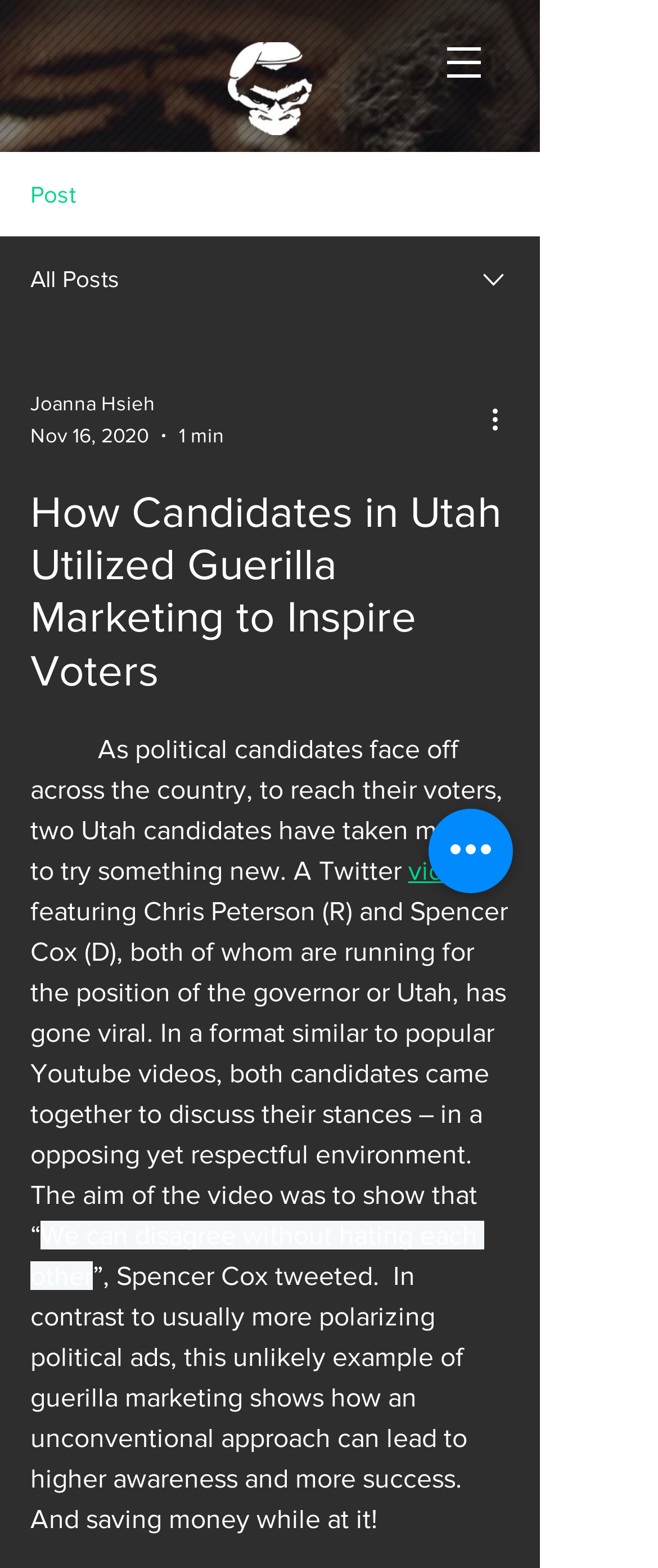What are the names of the two Utah candidates?
Using the image, provide a concise answer in one word or a short phrase.

Chris Peterson and Spencer Cox